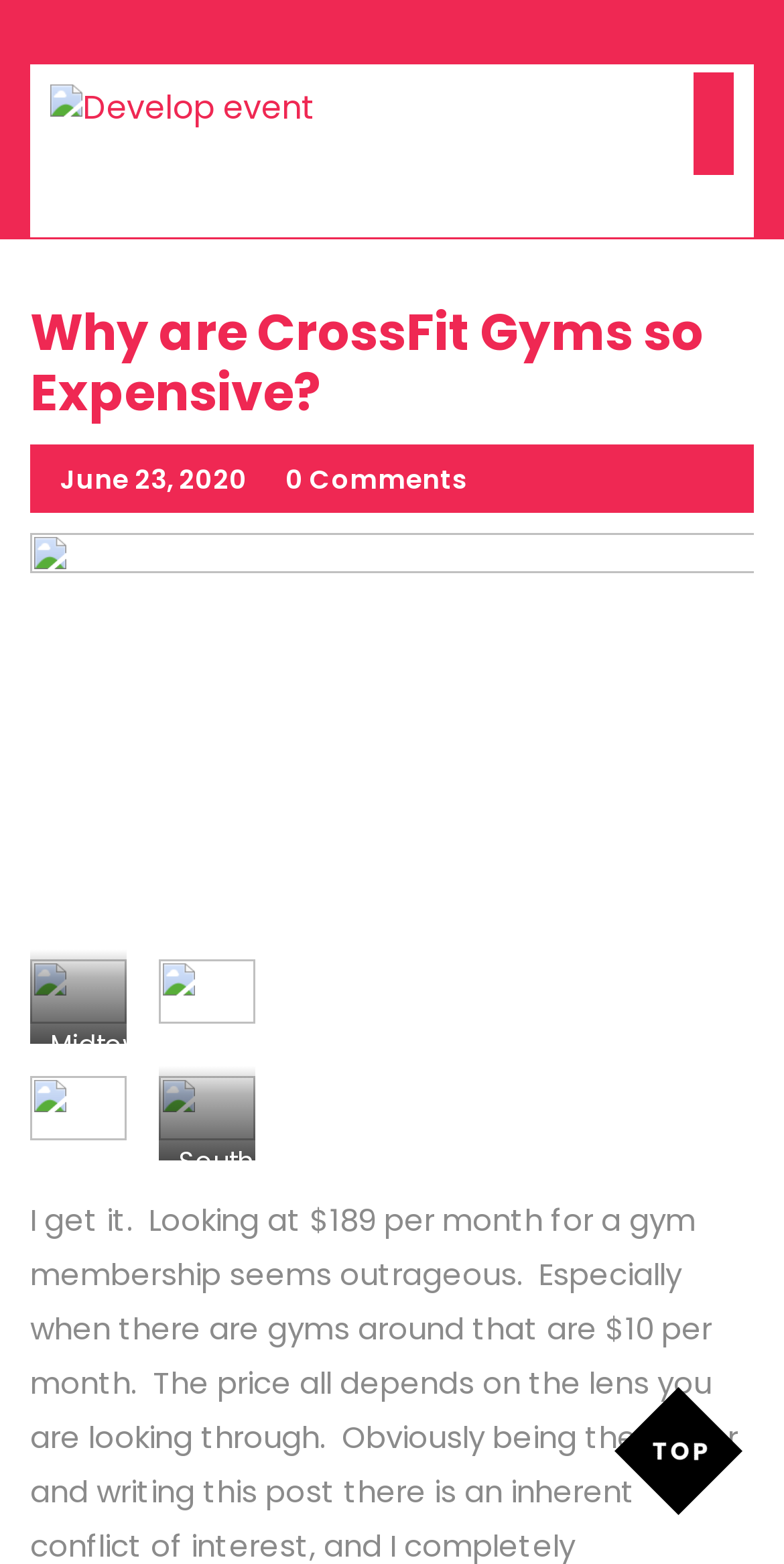What is the date of the article?
From the image, respond using a single word or phrase.

June 23, 2020